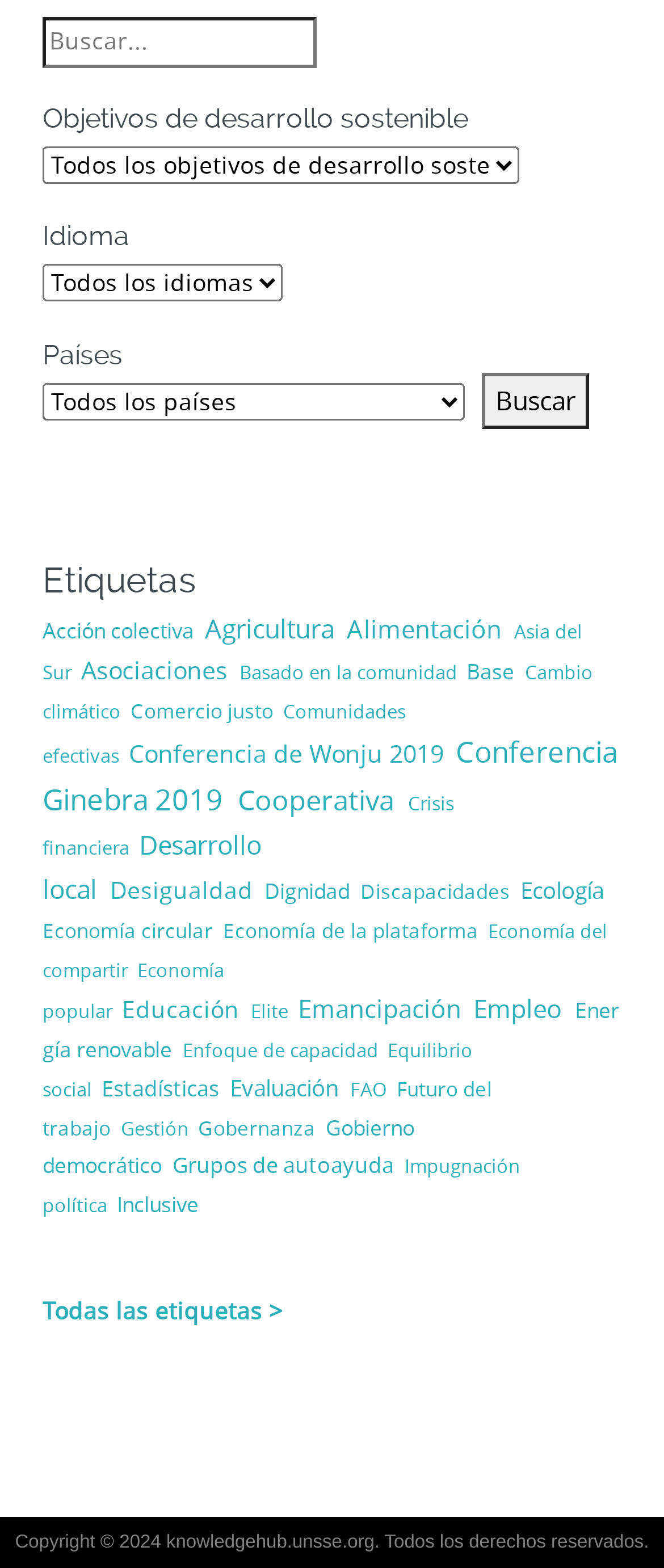From the given element description: "Gobierno democrático", find the bounding box for the UI element. Provide the coordinates as four float numbers between 0 and 1, in the order [left, top, right, bottom].

[0.064, 0.71, 0.624, 0.753]